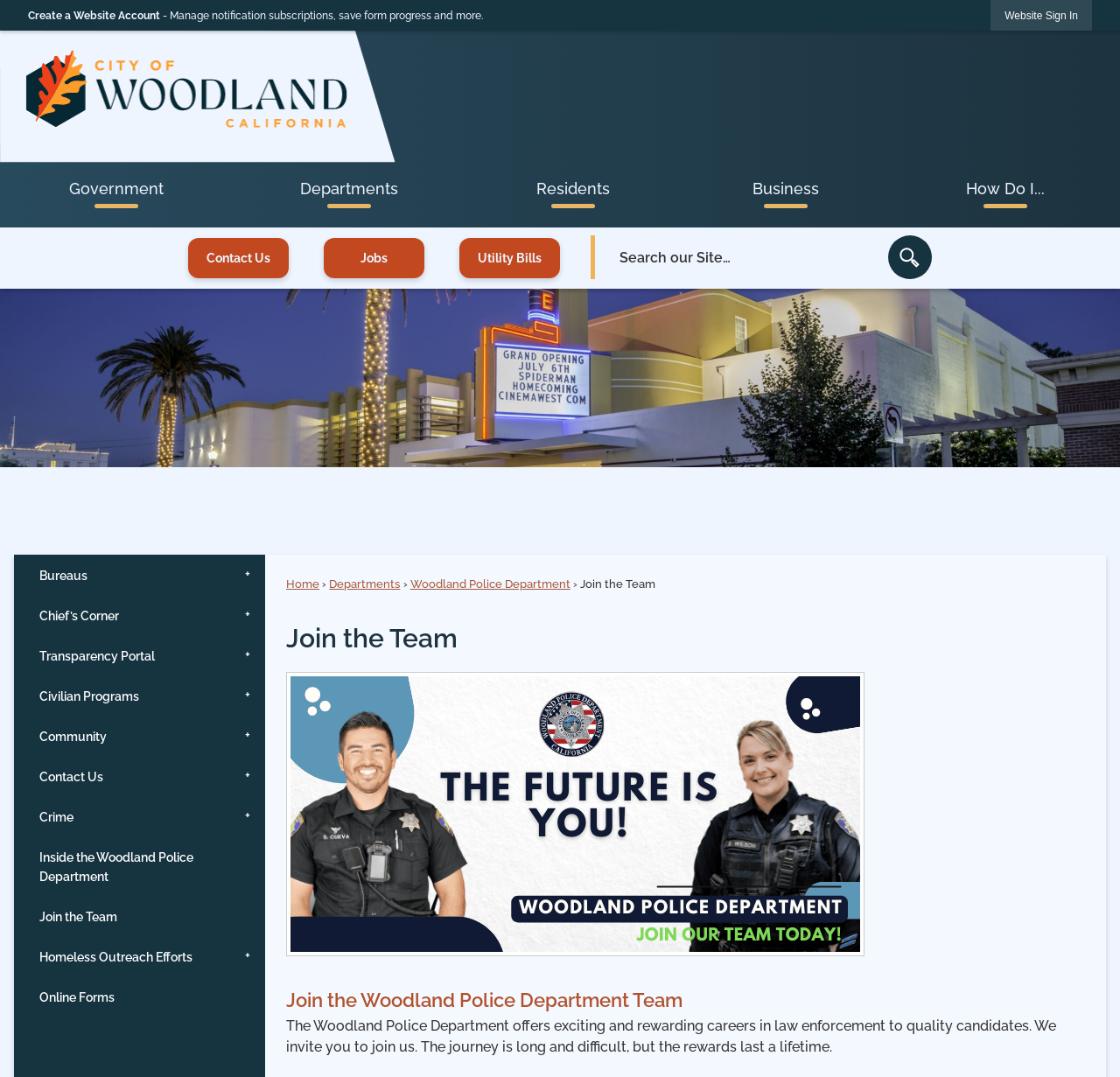Determine the bounding box coordinates of the clickable region to follow the instruction: "Sign in to the website".

[0.885, 0.0, 0.975, 0.028]